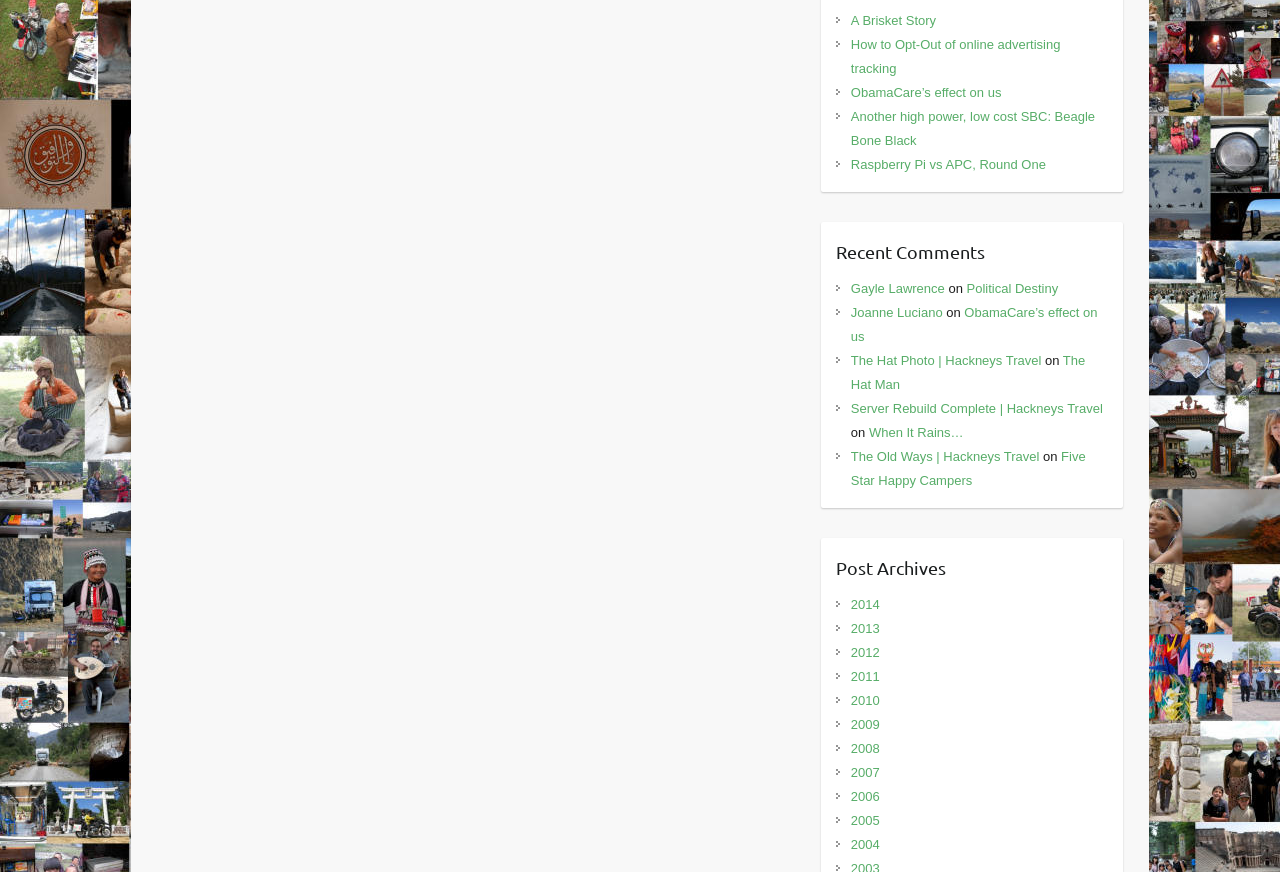Please identify the bounding box coordinates of the region to click in order to complete the task: "View Recent Comments". The coordinates must be four float numbers between 0 and 1, specified as [left, top, right, bottom].

[0.653, 0.272, 0.866, 0.318]